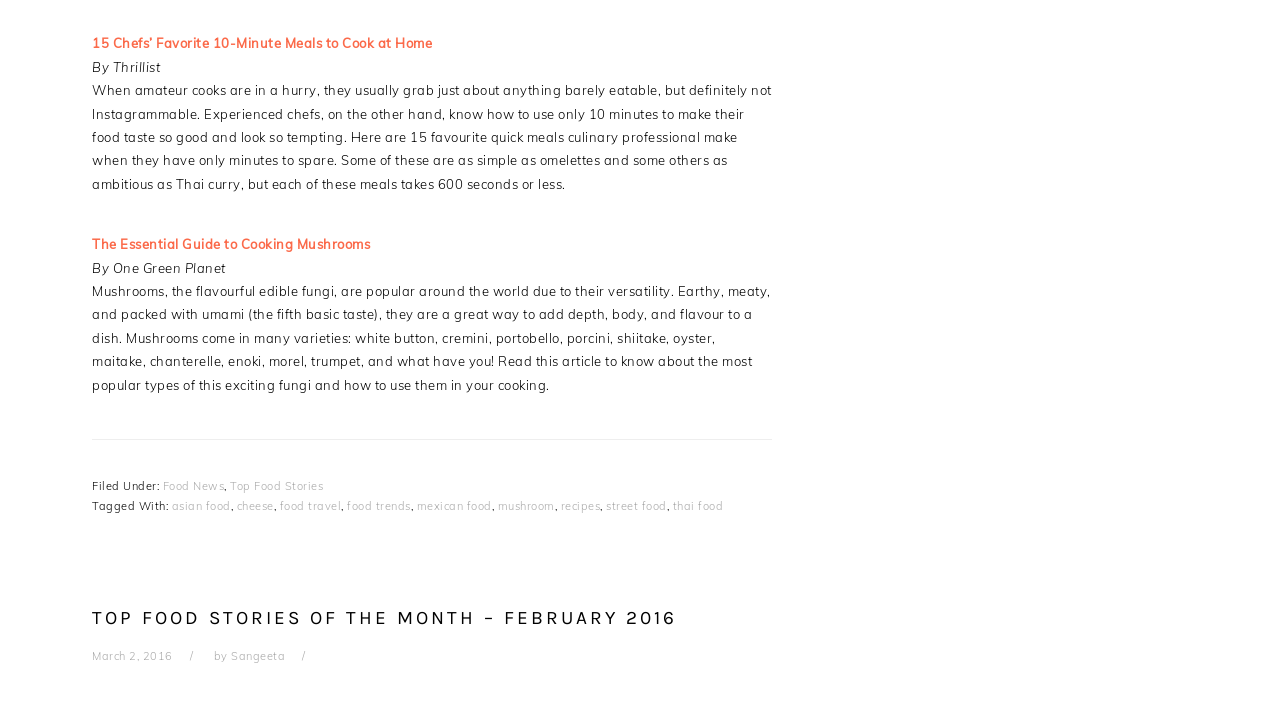Answer the question below in one word or phrase:
When was the article published?

March 2, 2016